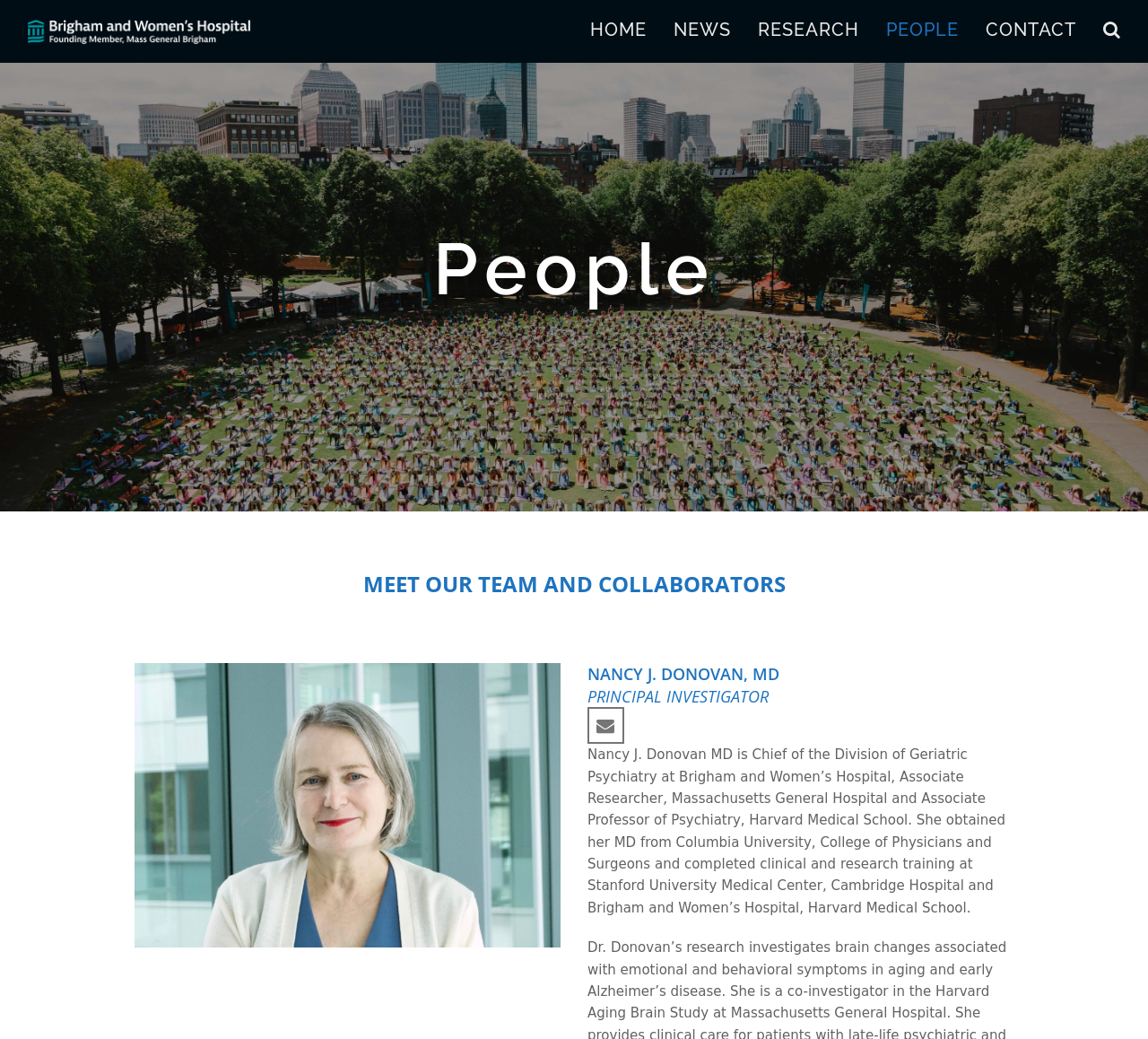What is the title of the first team member?
Provide a detailed and well-explained answer to the question.

I looked for the first heading that describes a team member and found the title 'NANCY J. DONOVAN, MD', which is the title of the first team member.